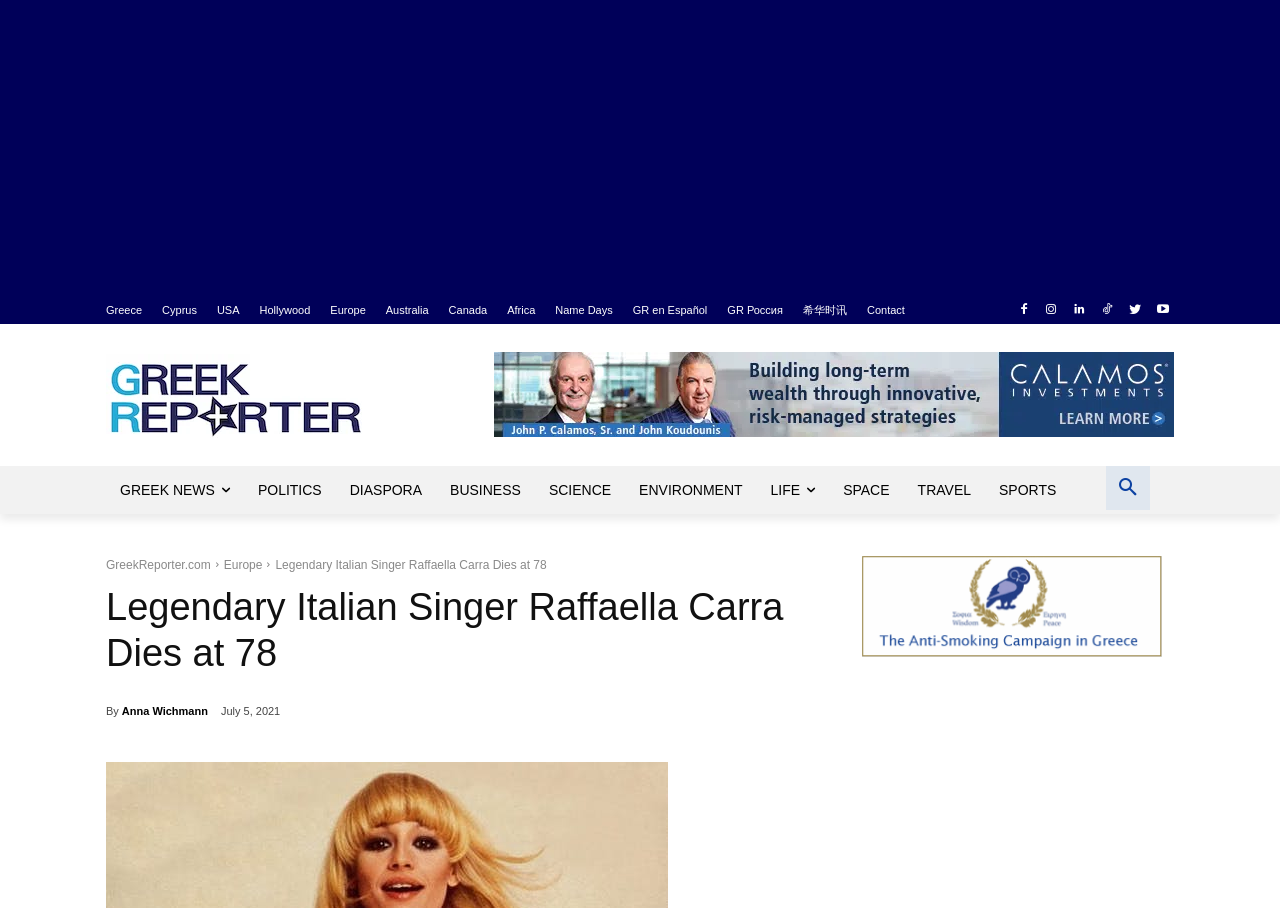Please answer the following question using a single word or phrase: 
What is the name of the author of the article?

Anna Wichmann